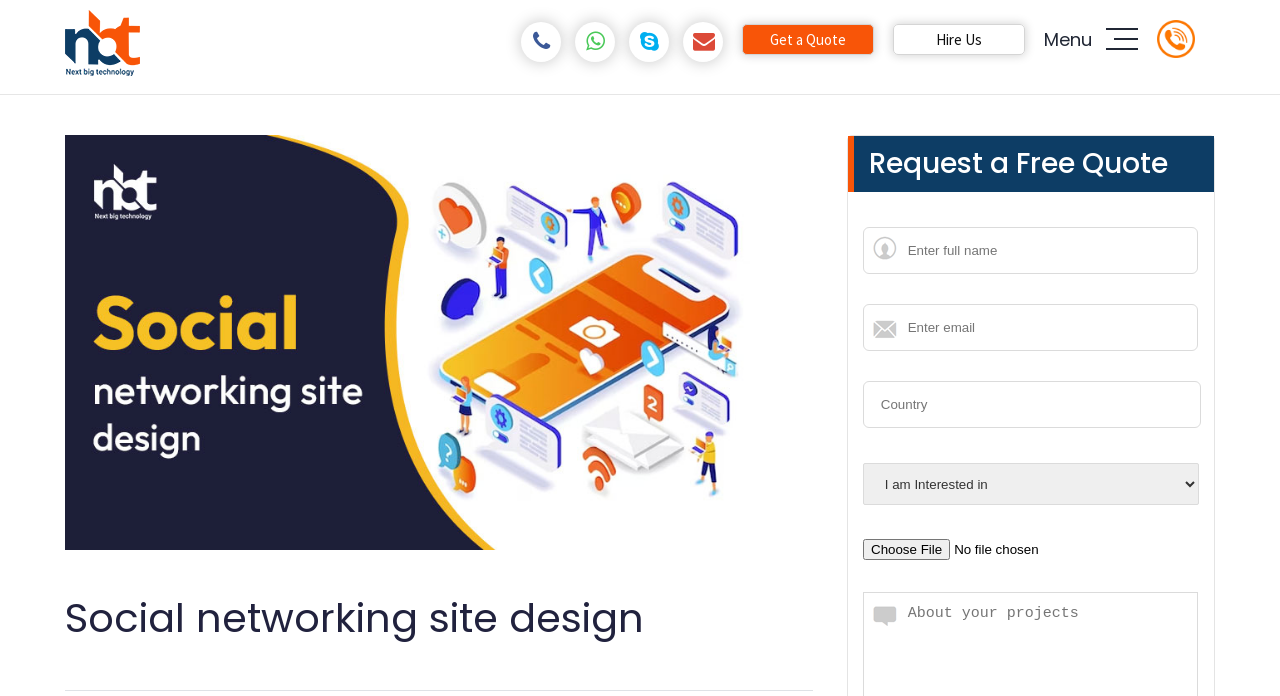Specify the bounding box coordinates (top-left x, top-left y, bottom-right x, bottom-right y) of the UI element in the screenshot that matches this description: Get a Quote

[0.58, 0.034, 0.683, 0.078]